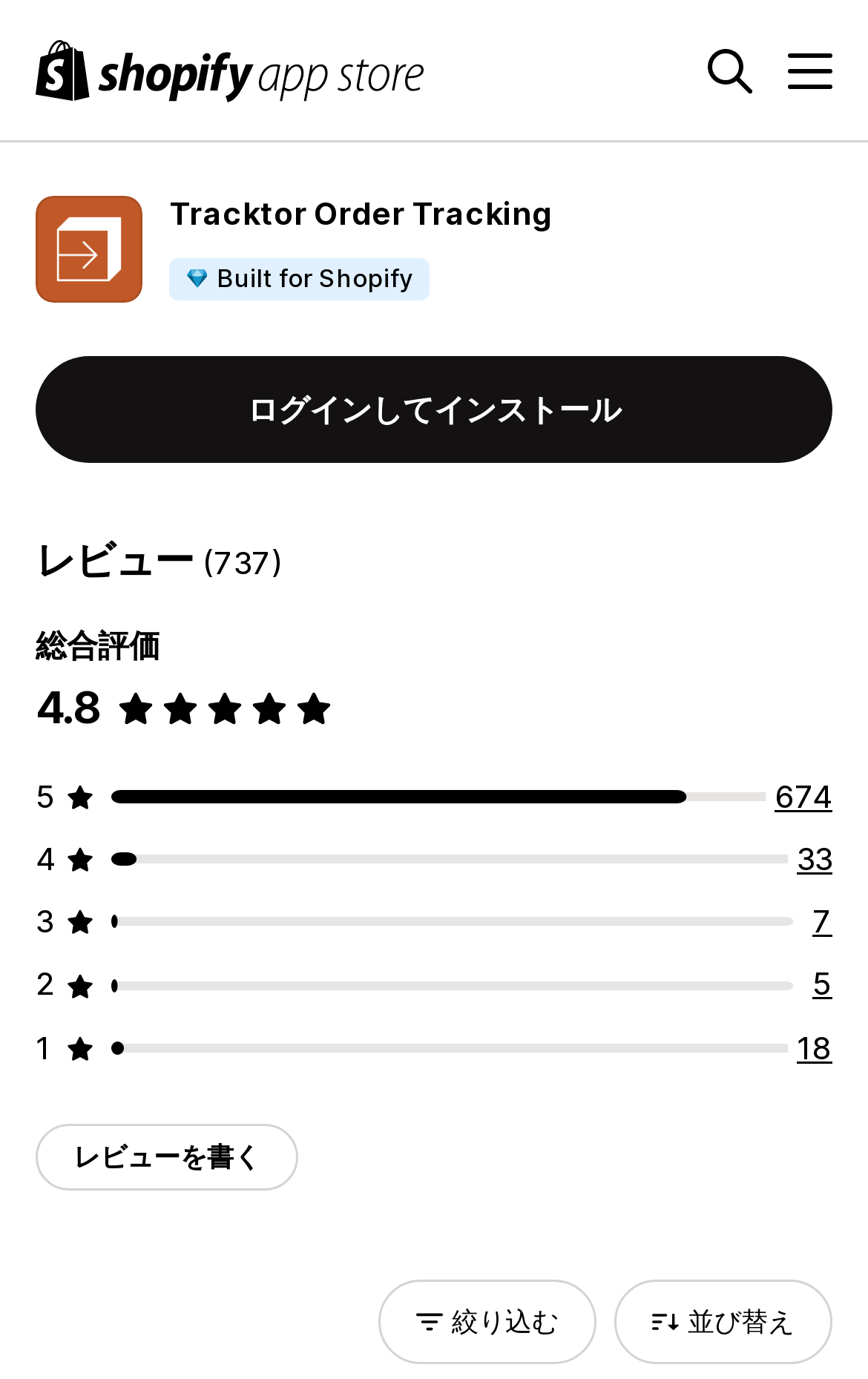Identify the bounding box for the element characterized by the following description: "Tracktor Order Tracking".

[0.195, 0.141, 0.636, 0.172]